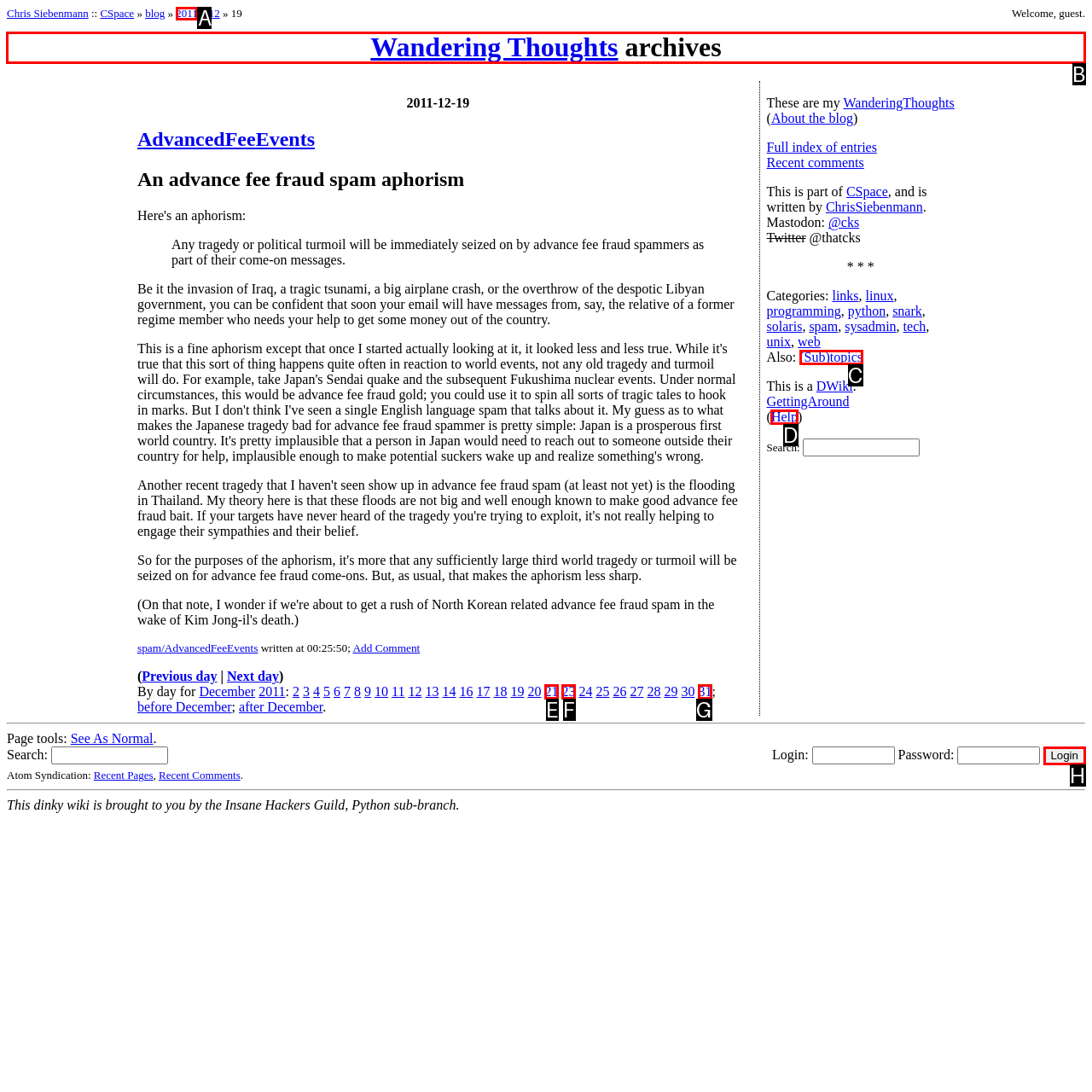Tell me which UI element to click to fulfill the given task: Search for something. Respond with the letter of the correct option directly.

None